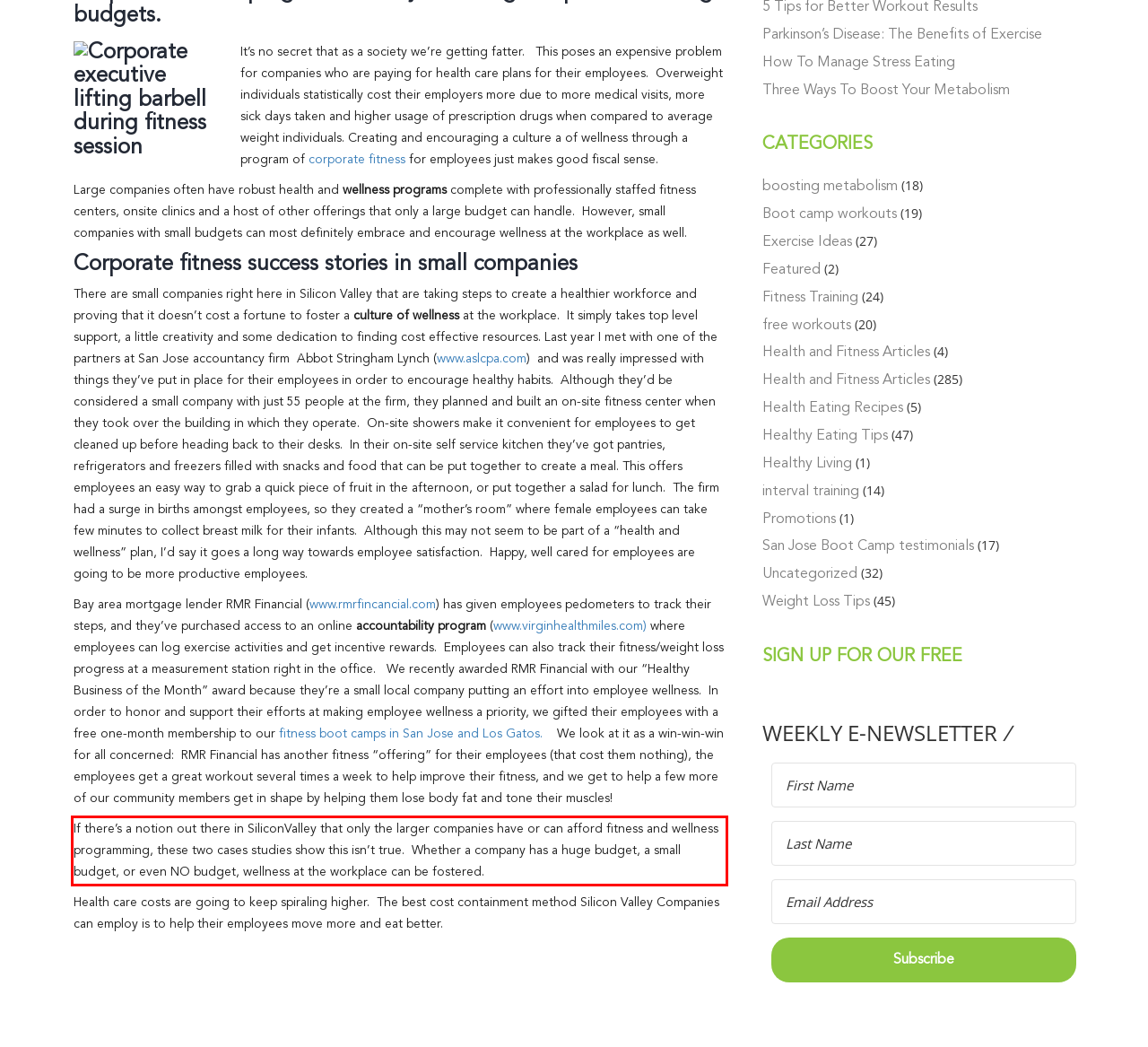You have a screenshot of a webpage with a red bounding box. Use OCR to generate the text contained within this red rectangle.

If there’s a notion out there in SiliconValley that only the larger companies have or can afford fitness and wellness programming, these two cases studies show this isn’t true. Whether a company has a huge budget, a small budget, or even NO budget, wellness at the workplace can be fostered.